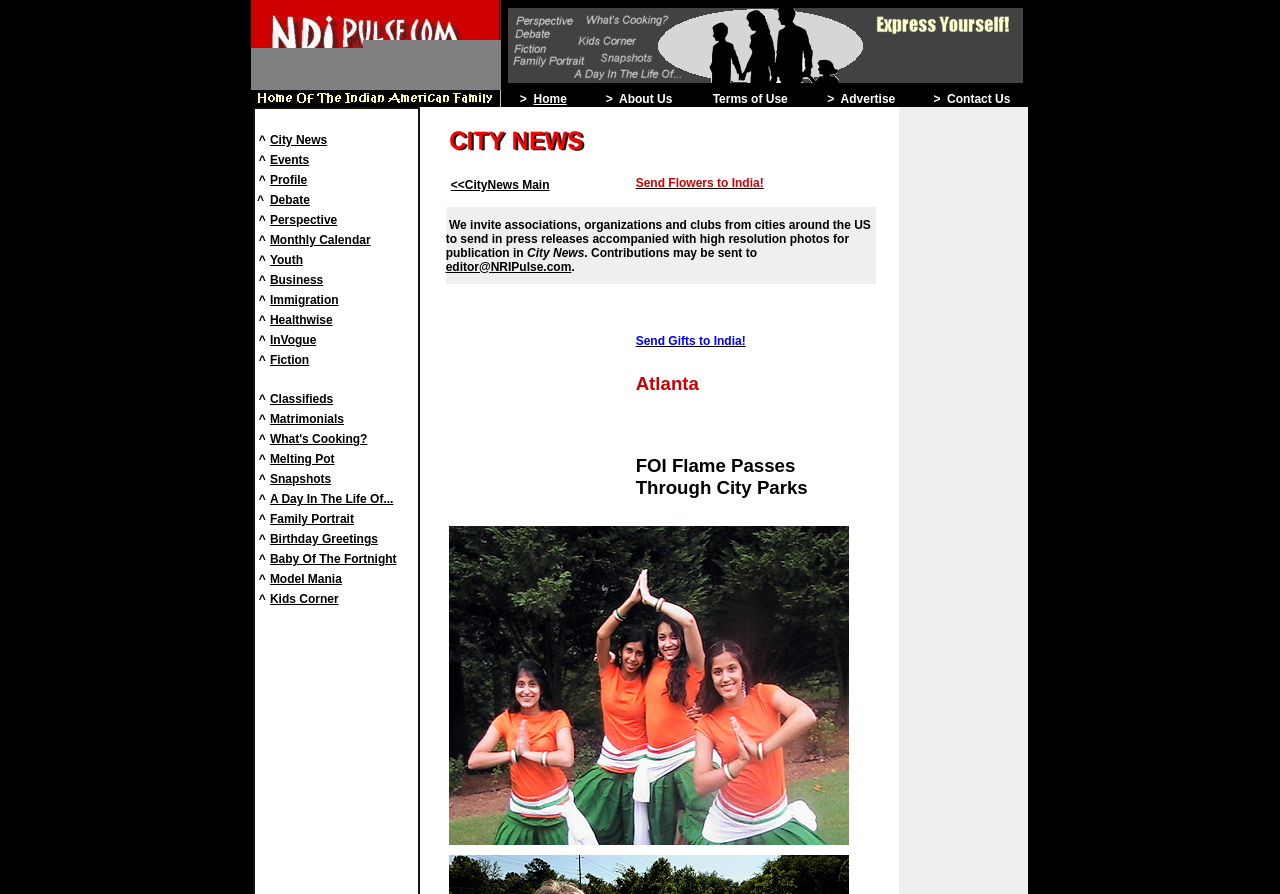Please find the bounding box coordinates of the element that must be clicked to perform the given instruction: "Explore the Business category". The coordinates should be four float numbers from 0 to 1, i.e., [left, top, right, bottom].

[0.211, 0.302, 0.253, 0.321]